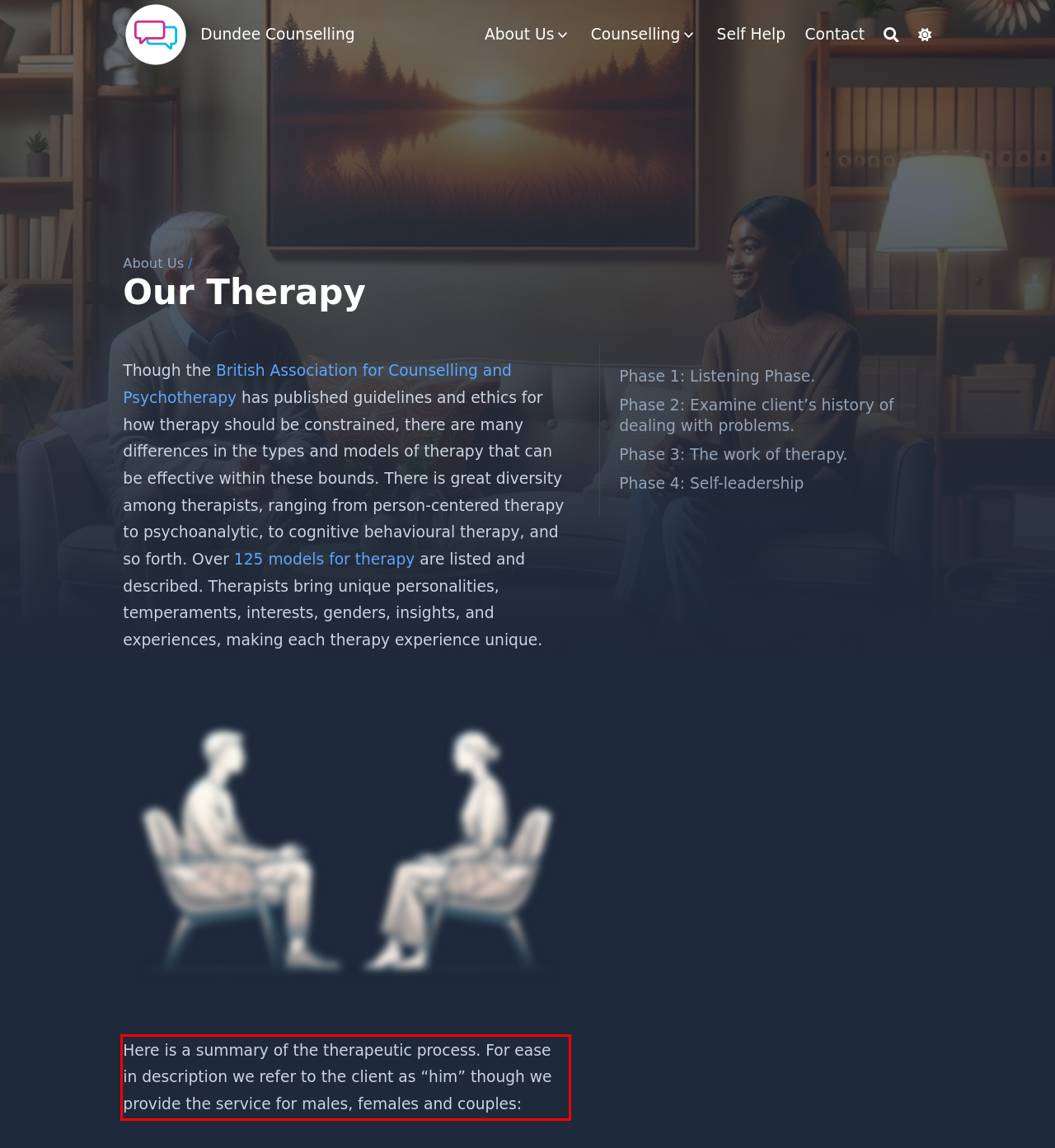Identify the red bounding box in the webpage screenshot and perform OCR to generate the text content enclosed.

Here is a summary of the therapeutic process. For ease in description we refer to the client as “him” though we provide the service for males, females and couples: